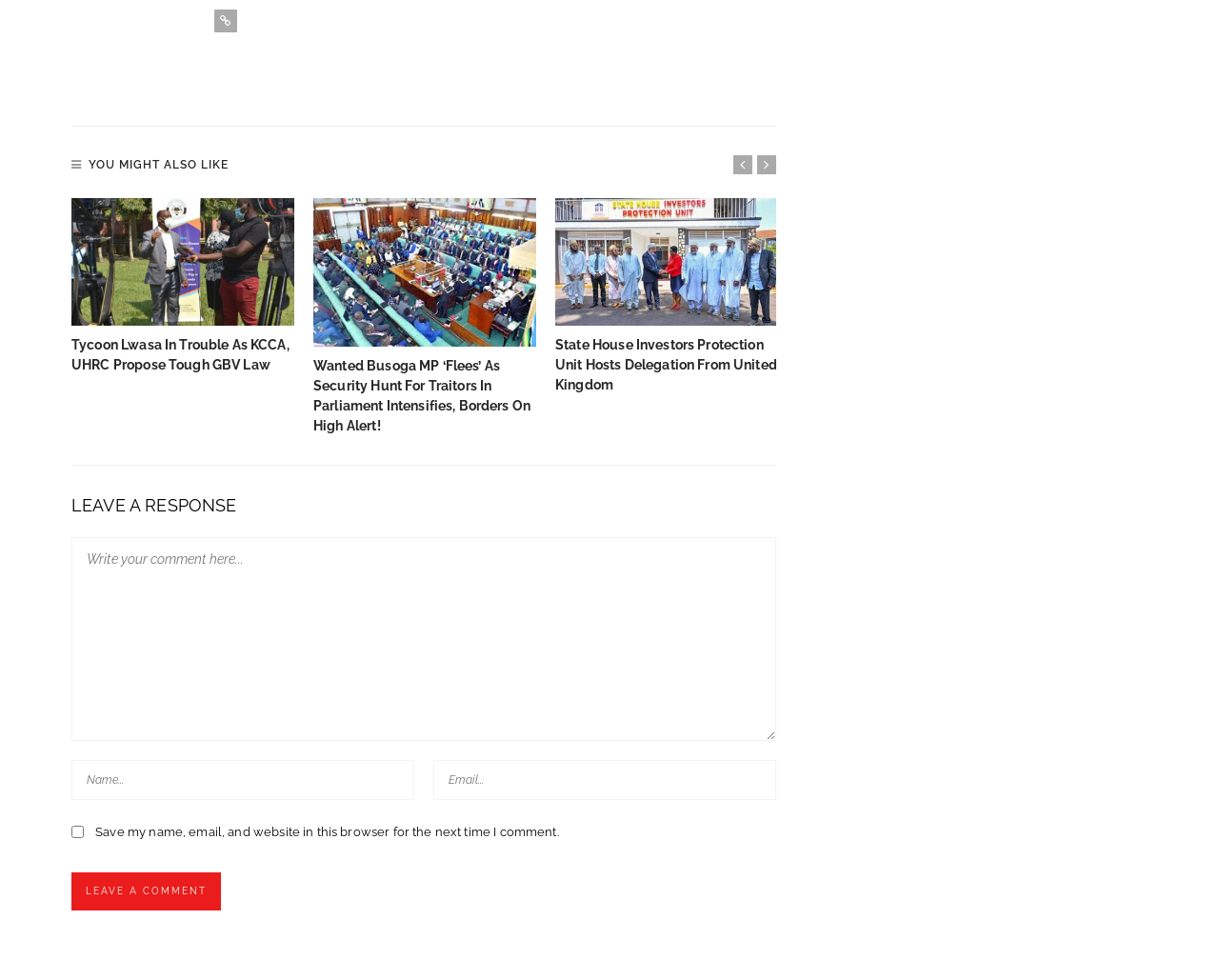What is the title of the second news article?
Please provide a comprehensive answer based on the contents of the image.

I found the title of the second news article by looking at the options under the 'YOU MIGHT ALSO LIKE' heading. The second option has a link and a heading with the same text, which is 'Wanted Busoga MP ‘Flees’ As Security Hunt For Traitors In Parliament Intensifies, Borders On High Alert!'.